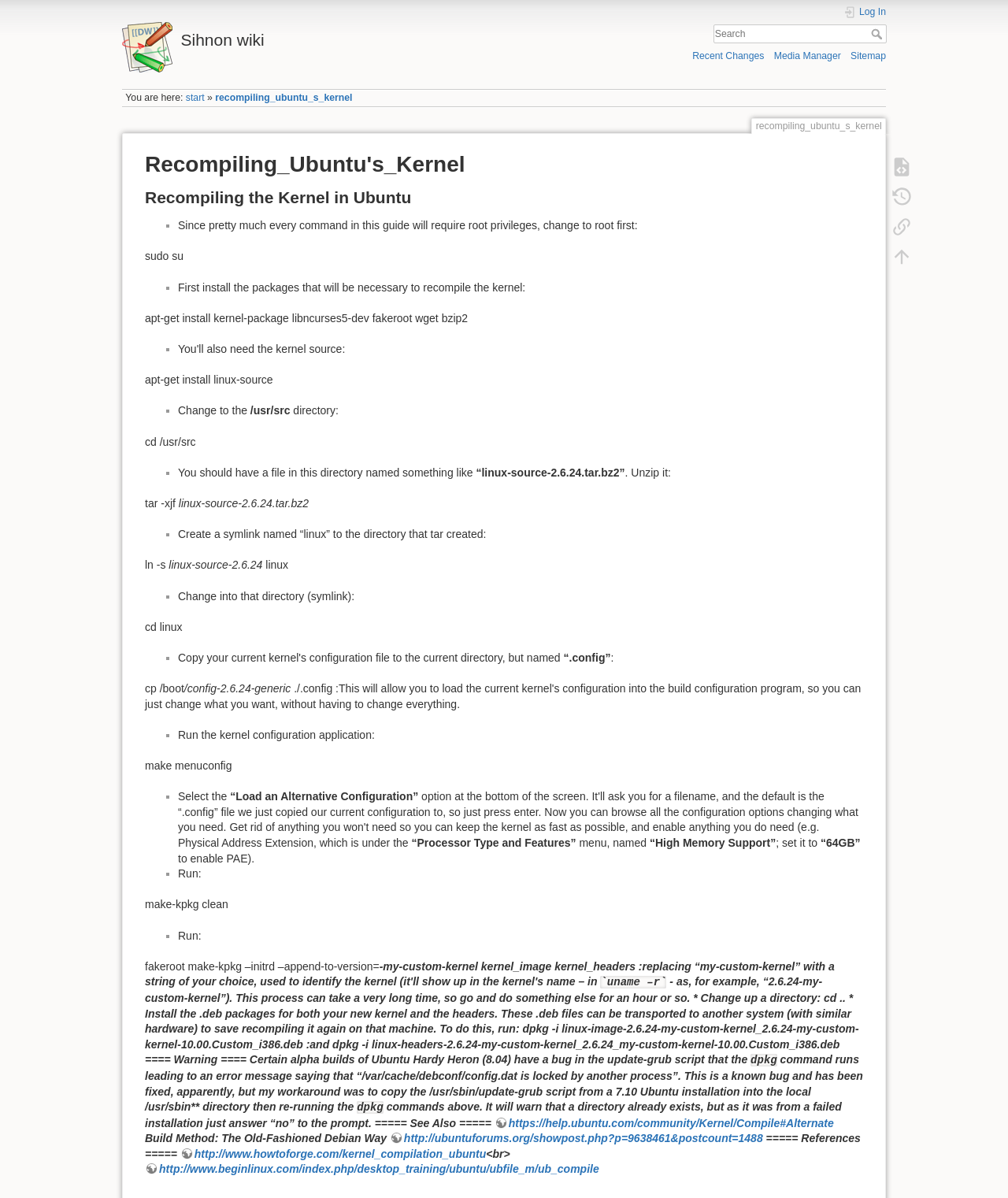Find the bounding box of the web element that fits this description: "Backlinks".

[0.877, 0.177, 0.912, 0.202]